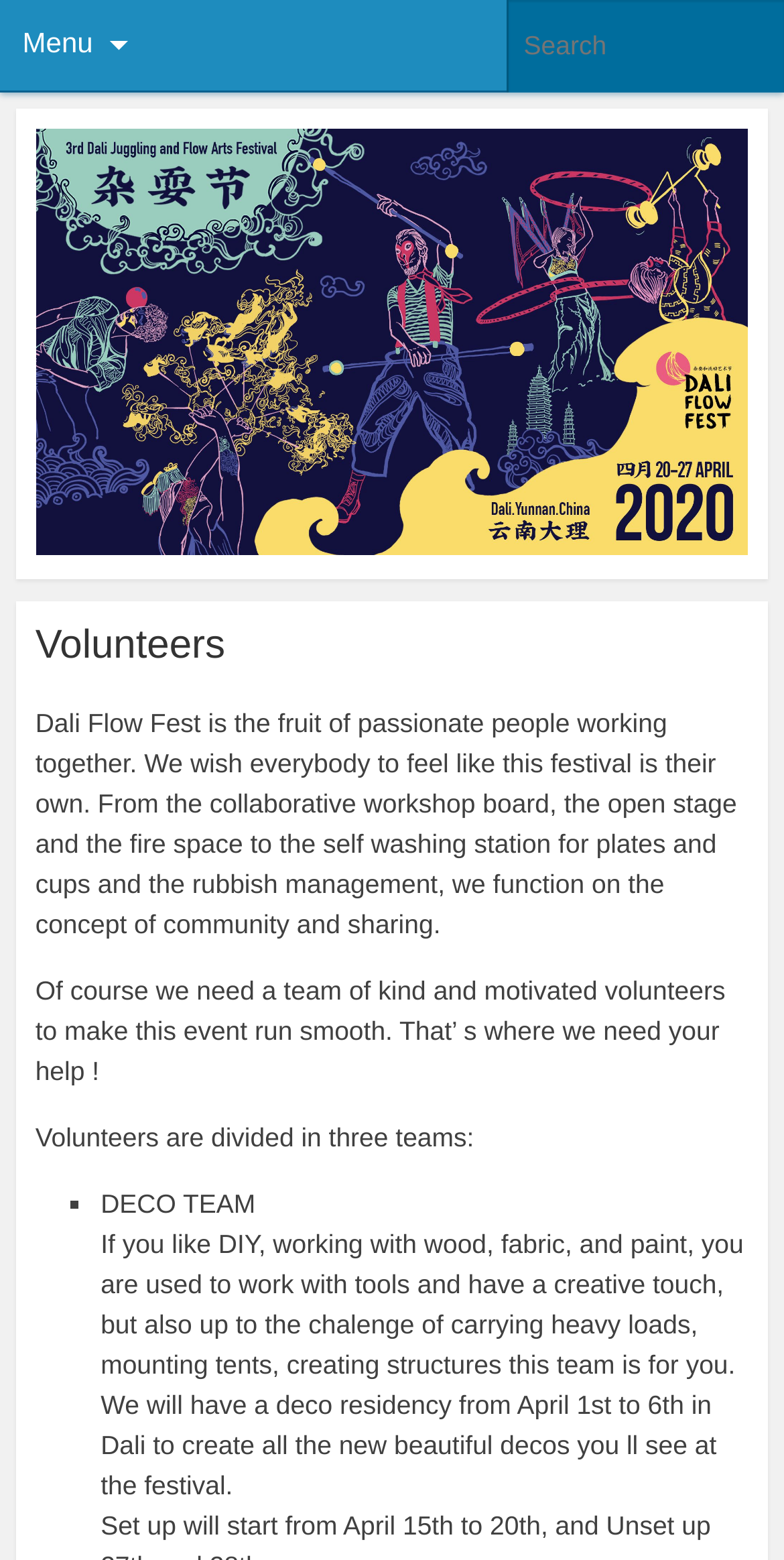Using the information in the image, give a comprehensive answer to the question: 
What is the concept of Dali Flow Fest?

Based on the webpage, it is mentioned that 'we function on the concept of community and sharing' in the description of the festival, indicating that the event is built around the idea of people coming together and sharing resources.